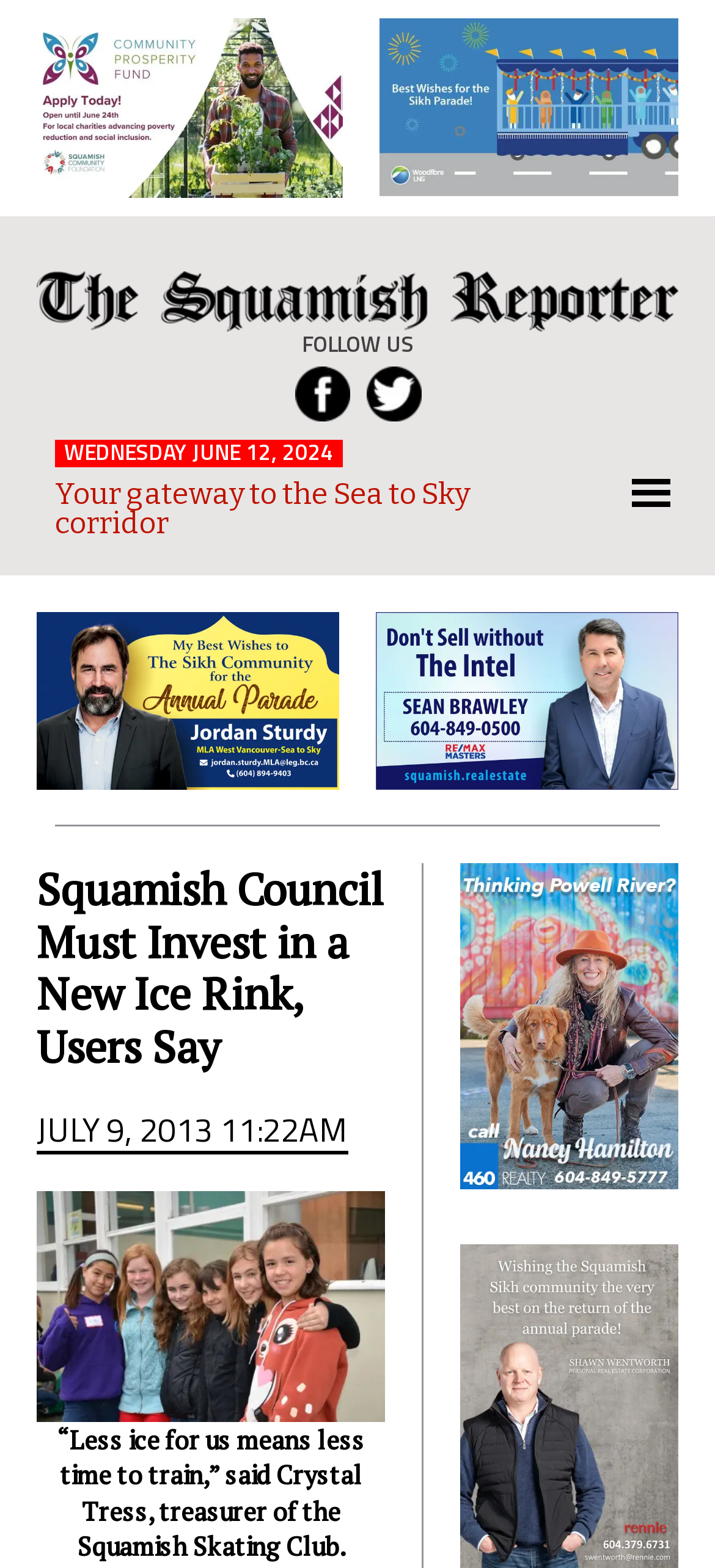Give a short answer using one word or phrase for the question:
How many images are on the webpage?

7